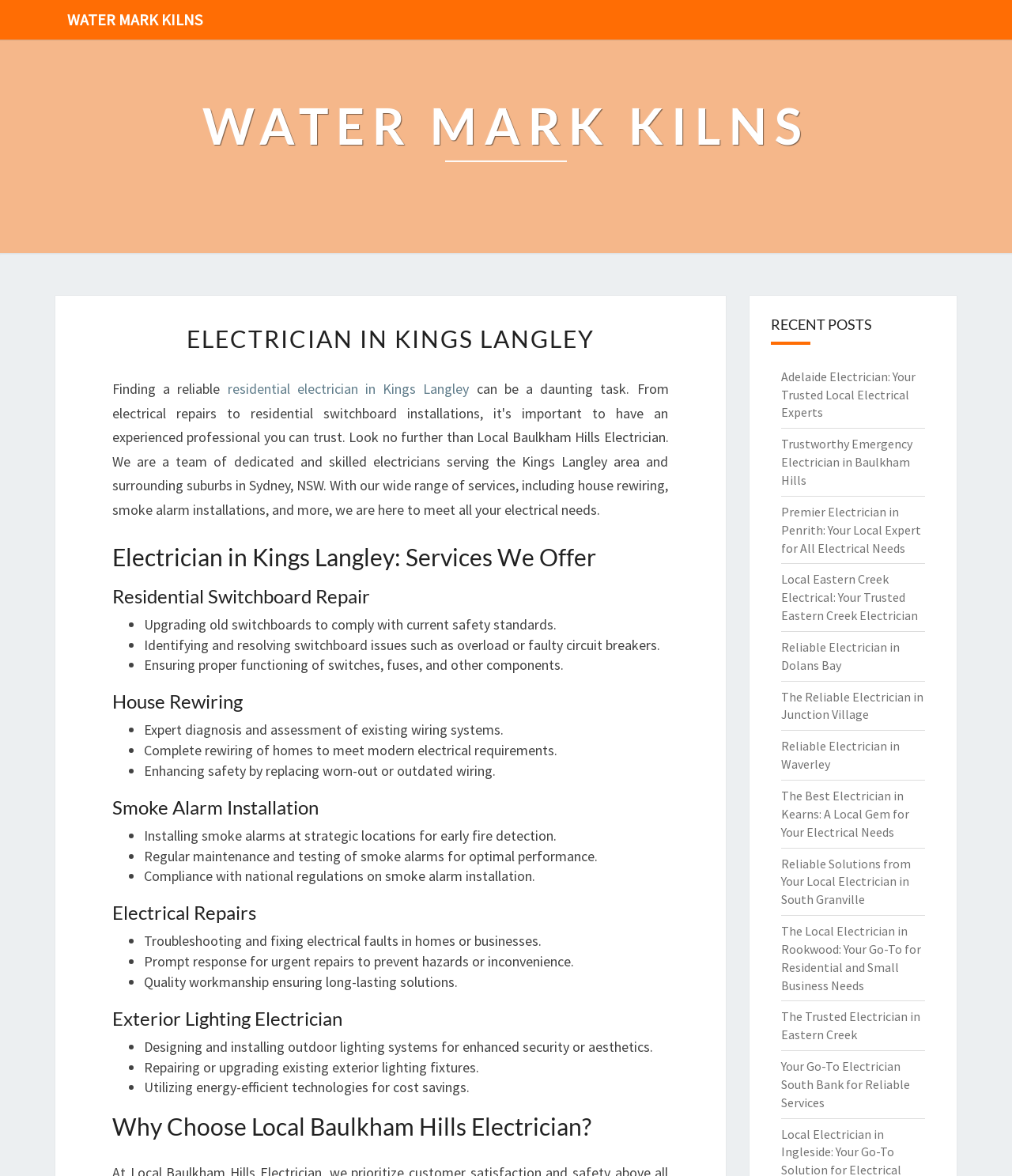Given the description: "Reliable Electrician in Dolans Bay", determine the bounding box coordinates of the UI element. The coordinates should be formatted as four float numbers between 0 and 1, [left, top, right, bottom].

[0.771, 0.543, 0.889, 0.572]